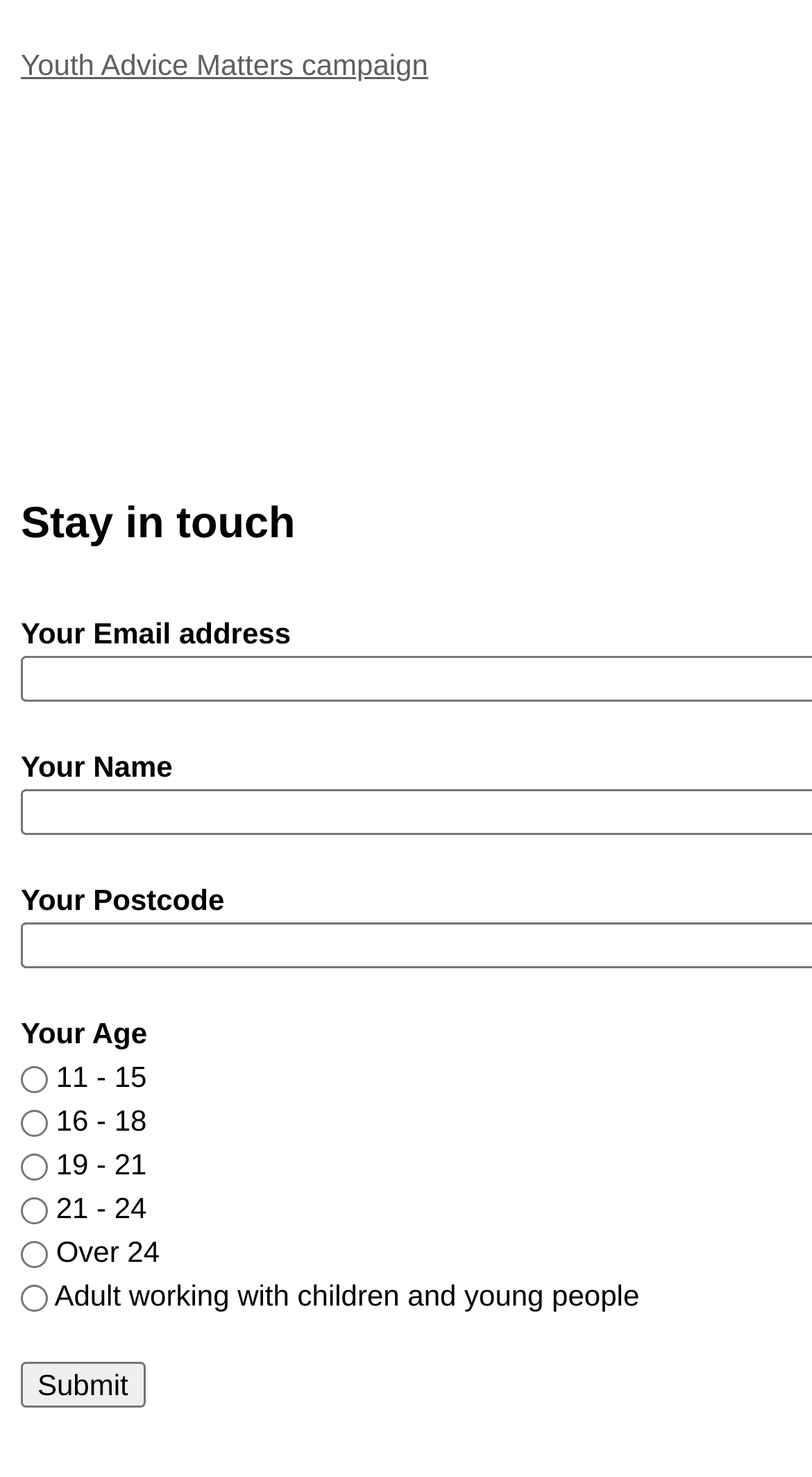What is the purpose of the 'Youth Advice Matters campaign' link?
Provide a detailed and extensive answer to the question.

The link 'Youth Advice Matters campaign' is likely a call-to-action to access the campaign, possibly to learn more about it or participate in it. Its presence at the top of the page suggests its importance.